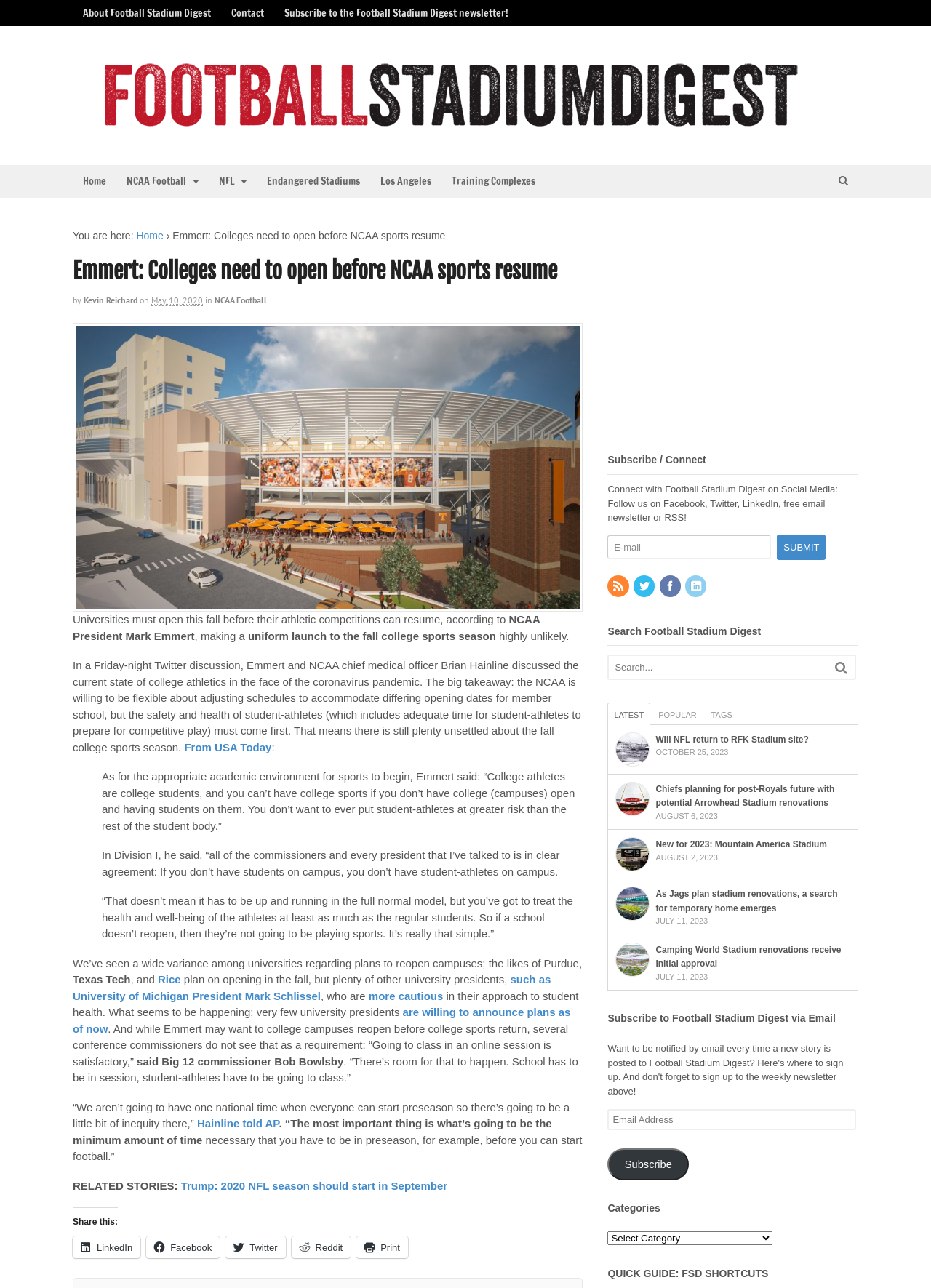Please find the bounding box coordinates of the section that needs to be clicked to achieve this instruction: "Click on the 'About Football Stadium Digest' link".

[0.078, 0.0, 0.238, 0.021]